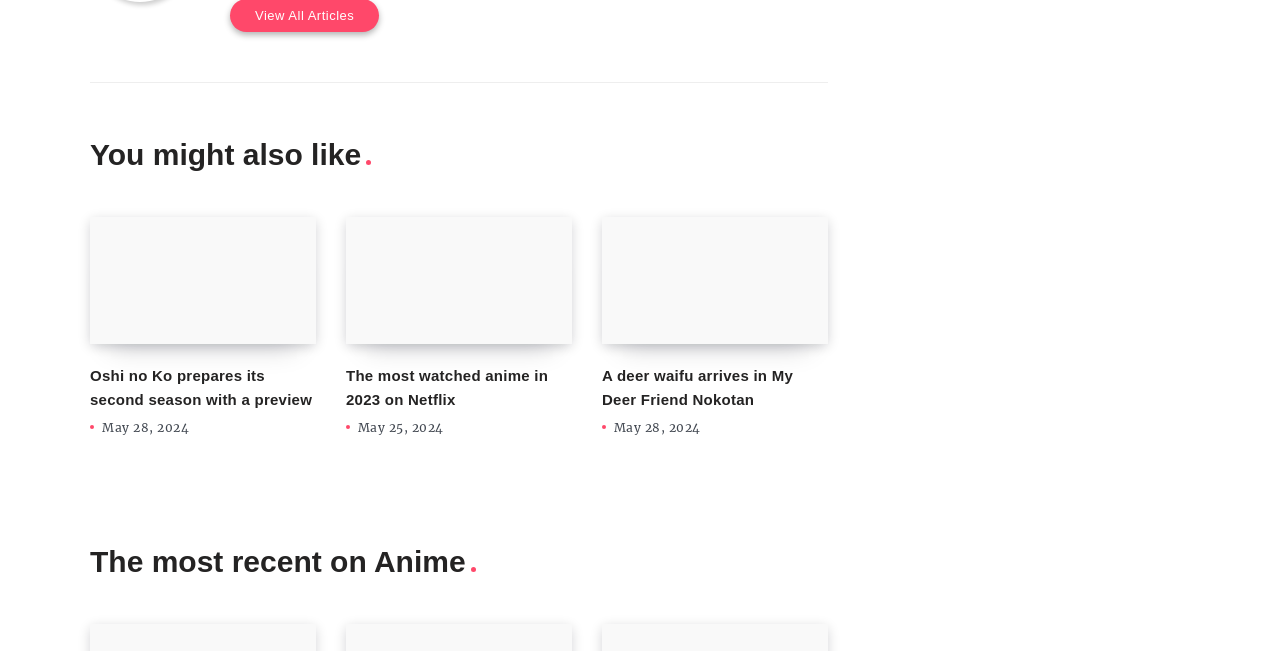What is the topic of the last heading on the webpage?
Please provide a single word or phrase as your answer based on the screenshot.

The most recent on Anime